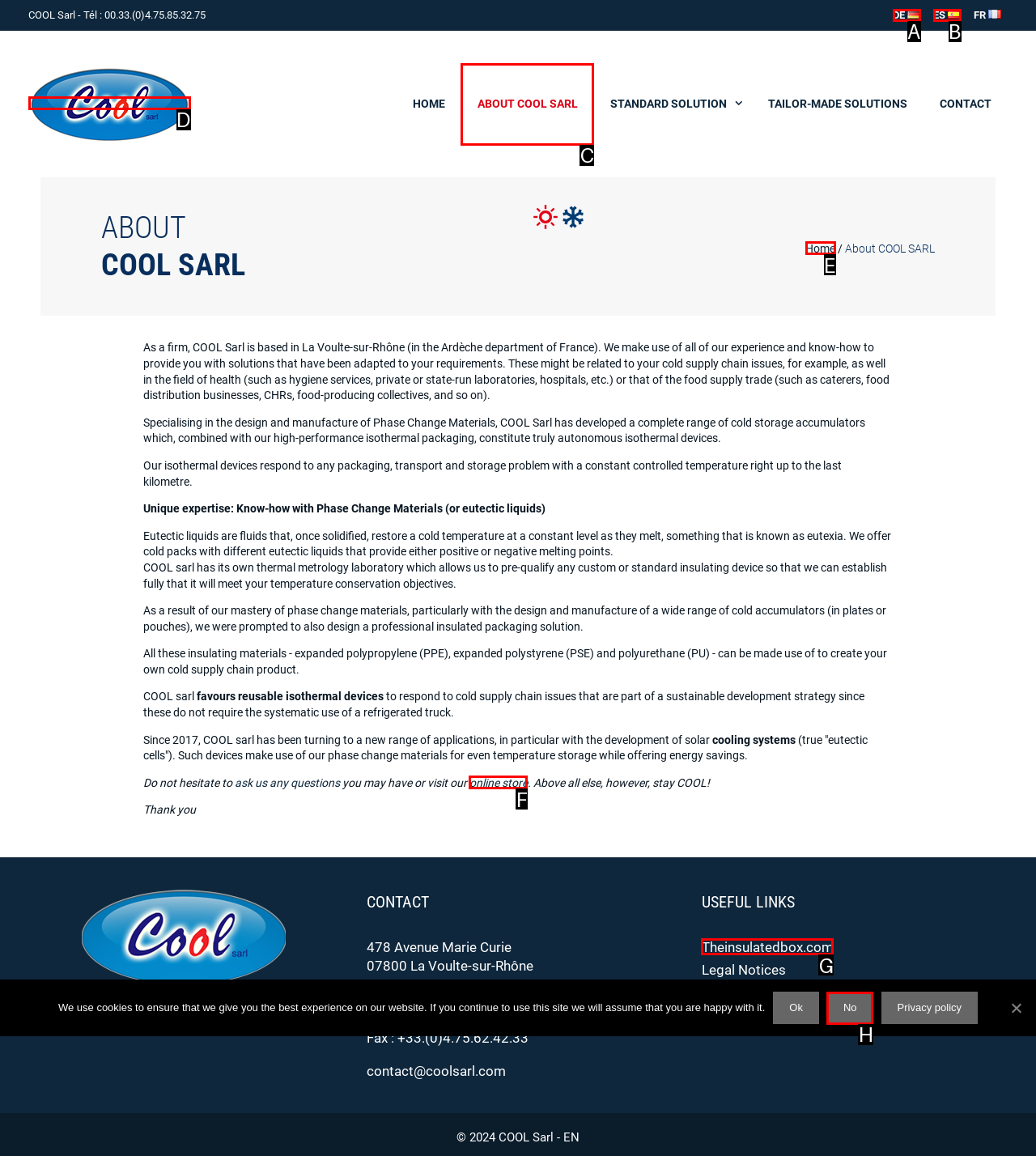Tell me which one HTML element best matches the description: About COOL SARL Answer with the option's letter from the given choices directly.

C